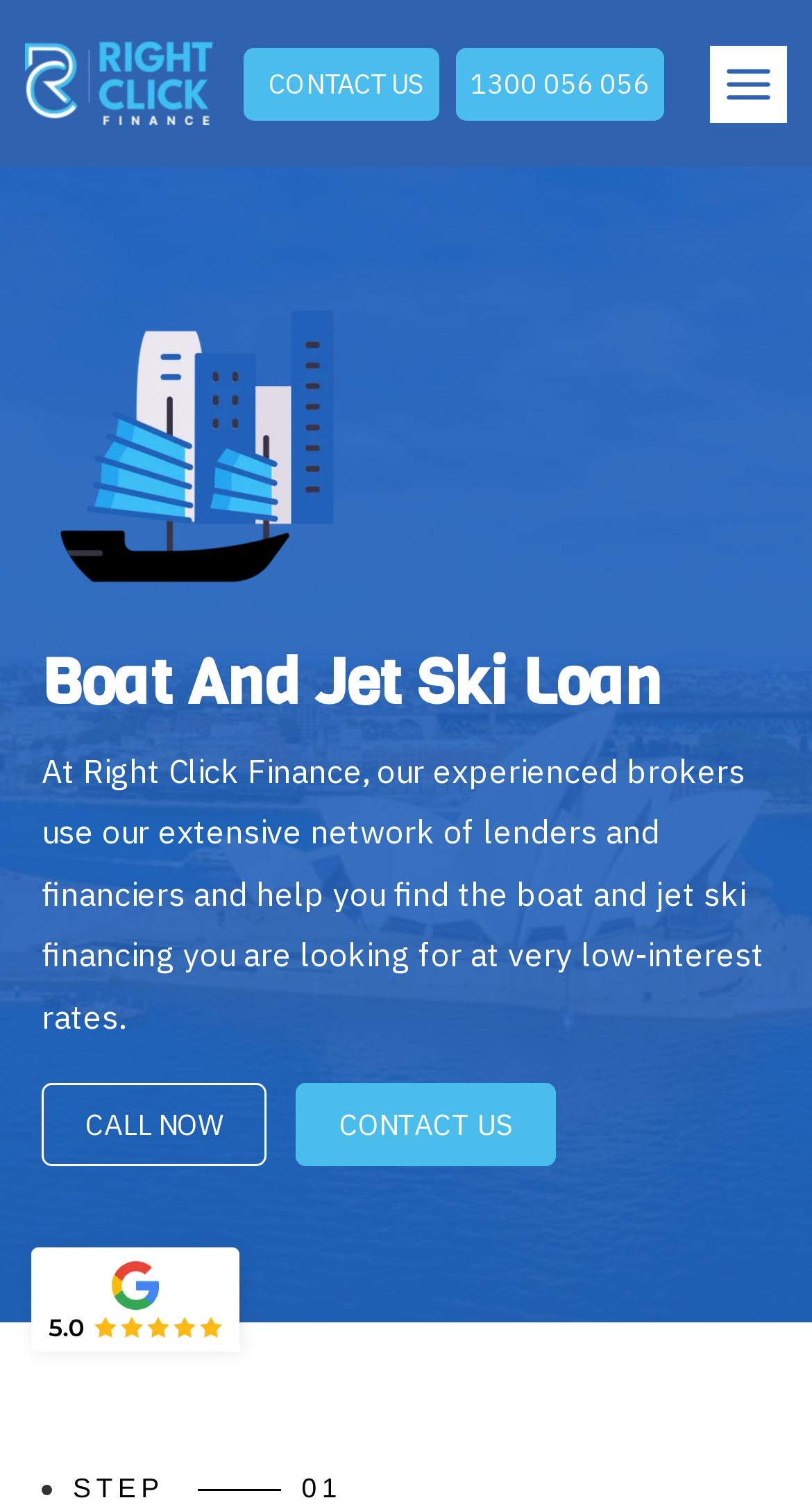What is the purpose of Right Click Finance?
Please ensure your answer is as detailed and informative as possible.

I found the purpose of Right Click Finance by looking at the main content area of the webpage, where there is a static text element describing the company's role in helping customers find boat and jet ski financing at low-interest rates.